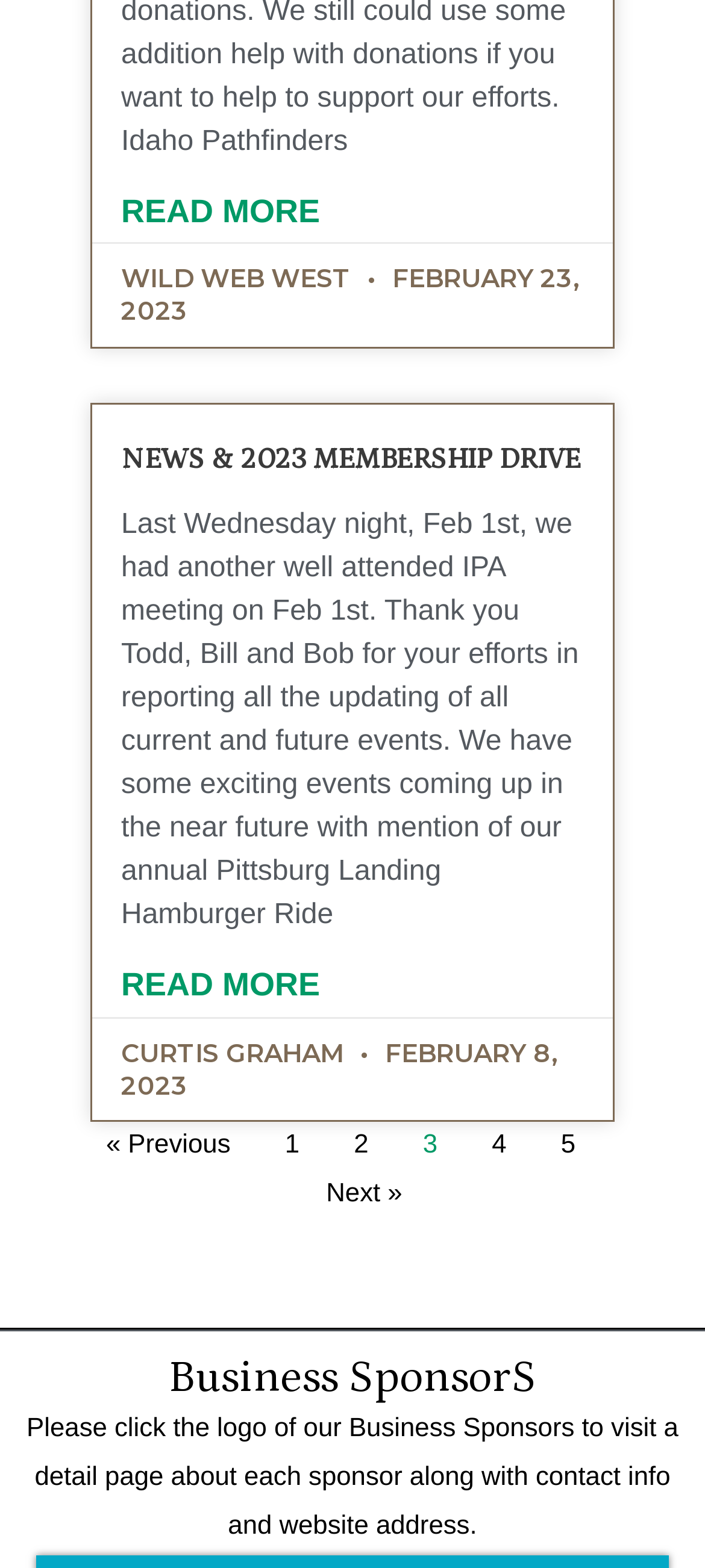Please find the bounding box coordinates in the format (top-left x, top-left y, bottom-right x, bottom-right y) for the given element description. Ensure the coordinates are floating point numbers between 0 and 1. Description: « Previous

[0.15, 0.721, 0.327, 0.74]